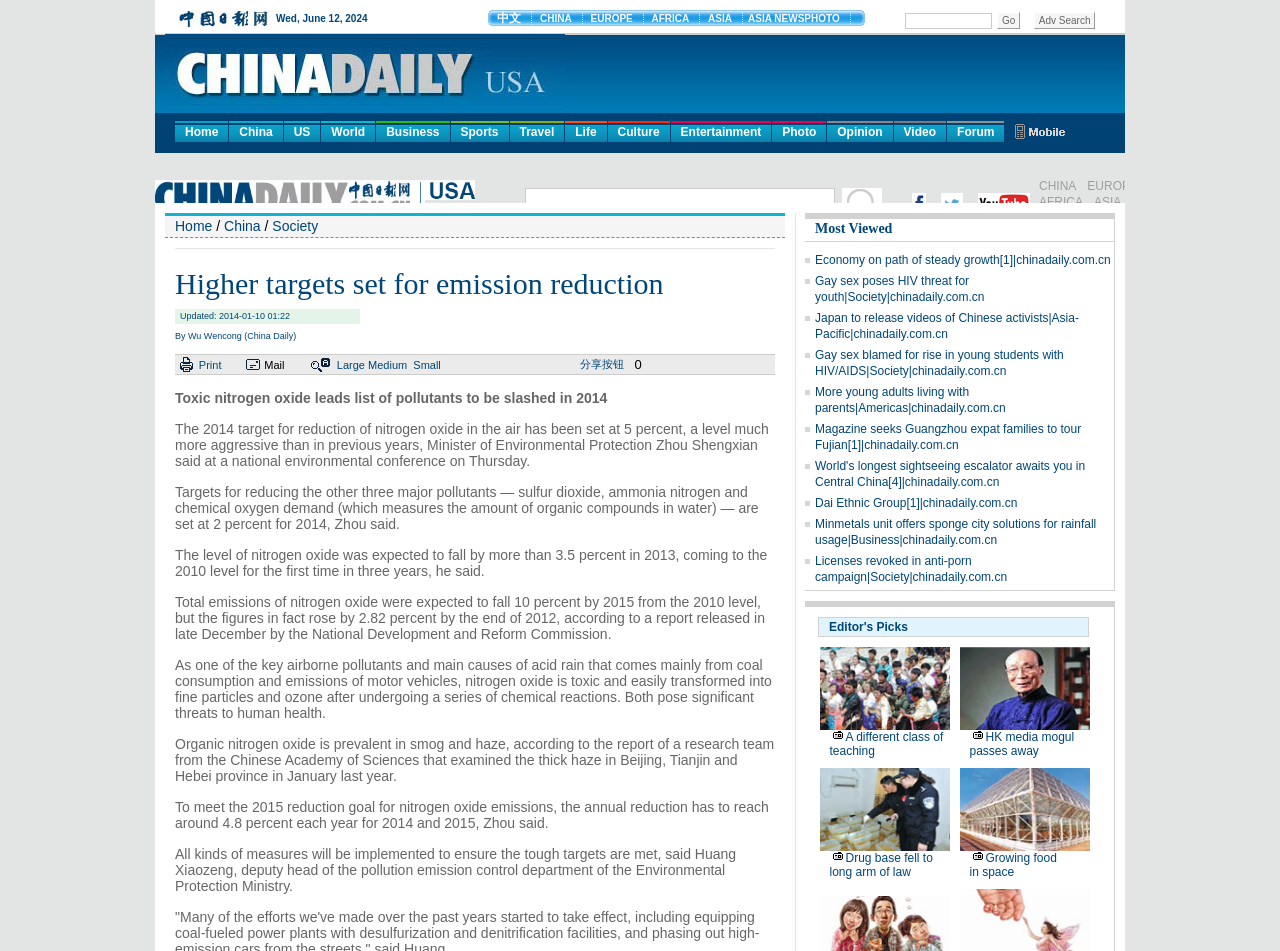What is the expected reduction of nitrogen oxide emissions by 2015?
From the image, provide a succinct answer in one word or a short phrase.

10 percent